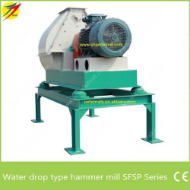What is the purpose of the solid base of the mill?
Can you offer a detailed and complete answer to this question?

According to the caption, the solid base of the mill ensures stability during operation, which is essential for the machine's performance and safety.